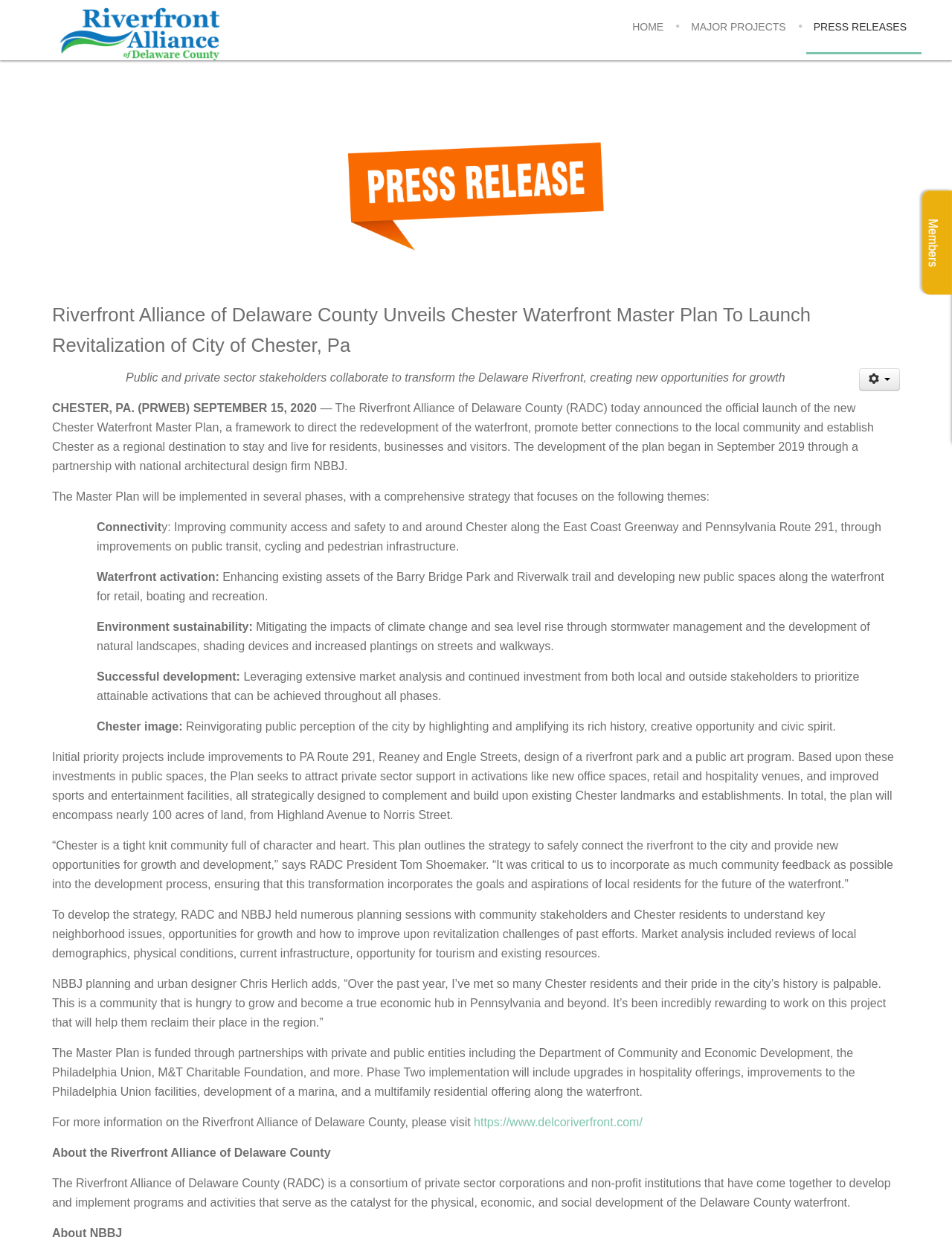Explain the webpage in detail, including its primary components.

The webpage is about the Riverfront Alliance of Delaware County, which has unveiled a master plan to revitalize the City of Chester, Pennsylvania. At the top of the page, there is a navigation menu with links to "HOME", "MAJOR PROJECTS", and "PRESS RELEASES". Below the navigation menu, there is a heading that announces the unveiling of the Chester Waterfront Master Plan.

The main content of the page is divided into sections, with the first section describing the collaboration between public and private sector stakeholders to transform the Delaware Riverfront. This section includes a brief overview of the master plan and its goals.

The next section outlines the themes of the master plan, which include connectivity, waterfront activation, environmental sustainability, successful development, and reinvigorating the image of Chester. Each theme is described in detail, with bullet points highlighting the key aspects of each theme.

Following this section, there are quotes from RADC President Tom Shoemaker and NBBJ planning and urban designer Chris Herlich, discussing the importance of community feedback and the potential for growth and development in Chester.

The page also includes information on the funding partners for the master plan, as well as the implementation timeline, which includes upgrades to hospitality offerings, improvements to the Philadelphia Union facilities, and the development of a marina and multifamily residential offering along the waterfront.

At the bottom of the page, there are links to the Riverfront Alliance of Delaware County's website and a brief description of the organization. There is also a section about NBBJ, the architectural design firm that partnered with RADC to develop the master plan.